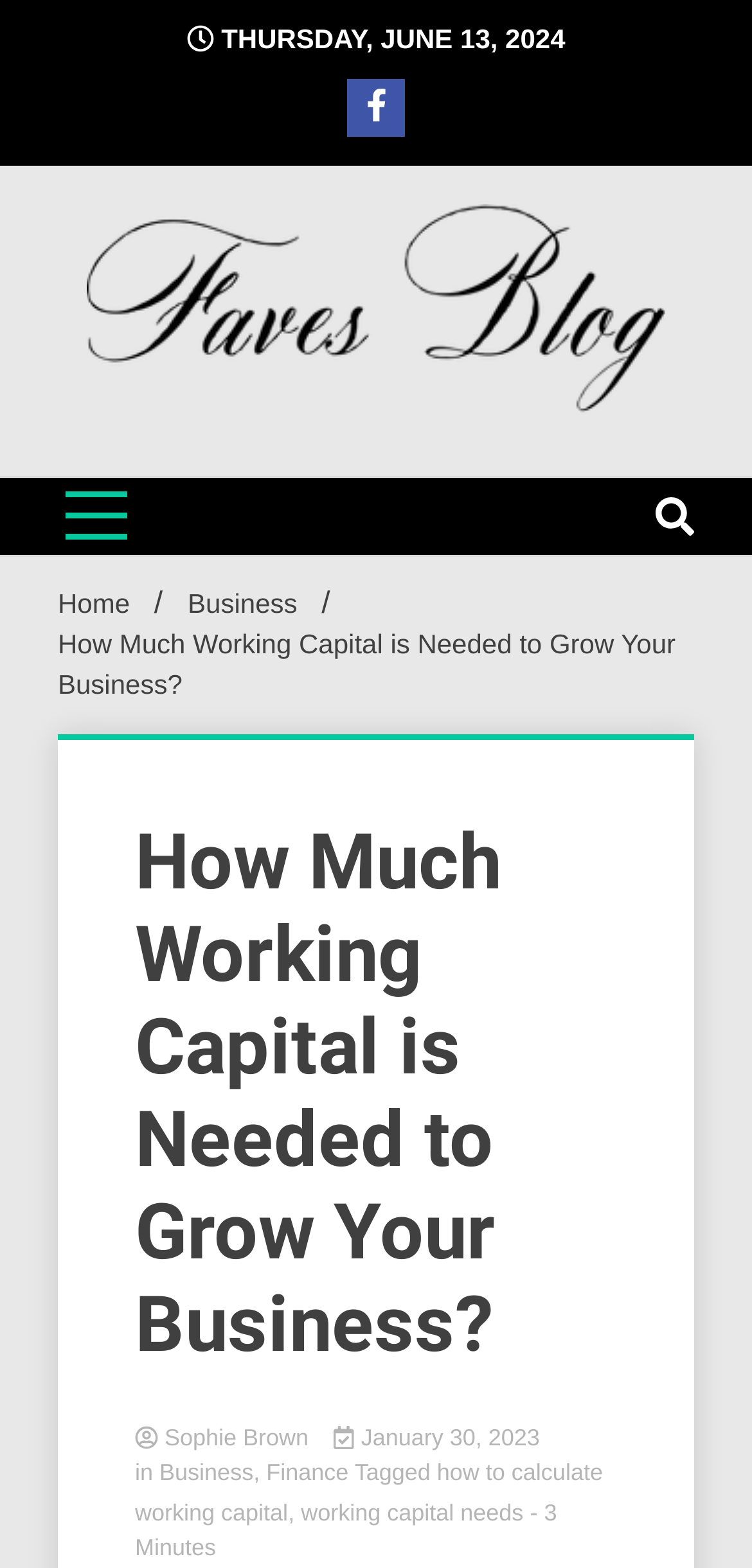Identify the bounding box coordinates for the UI element described as follows: "Faves Blog". Ensure the coordinates are four float numbers between 0 and 1, formatted as [left, top, right, bottom].

[0.077, 0.273, 0.585, 0.331]